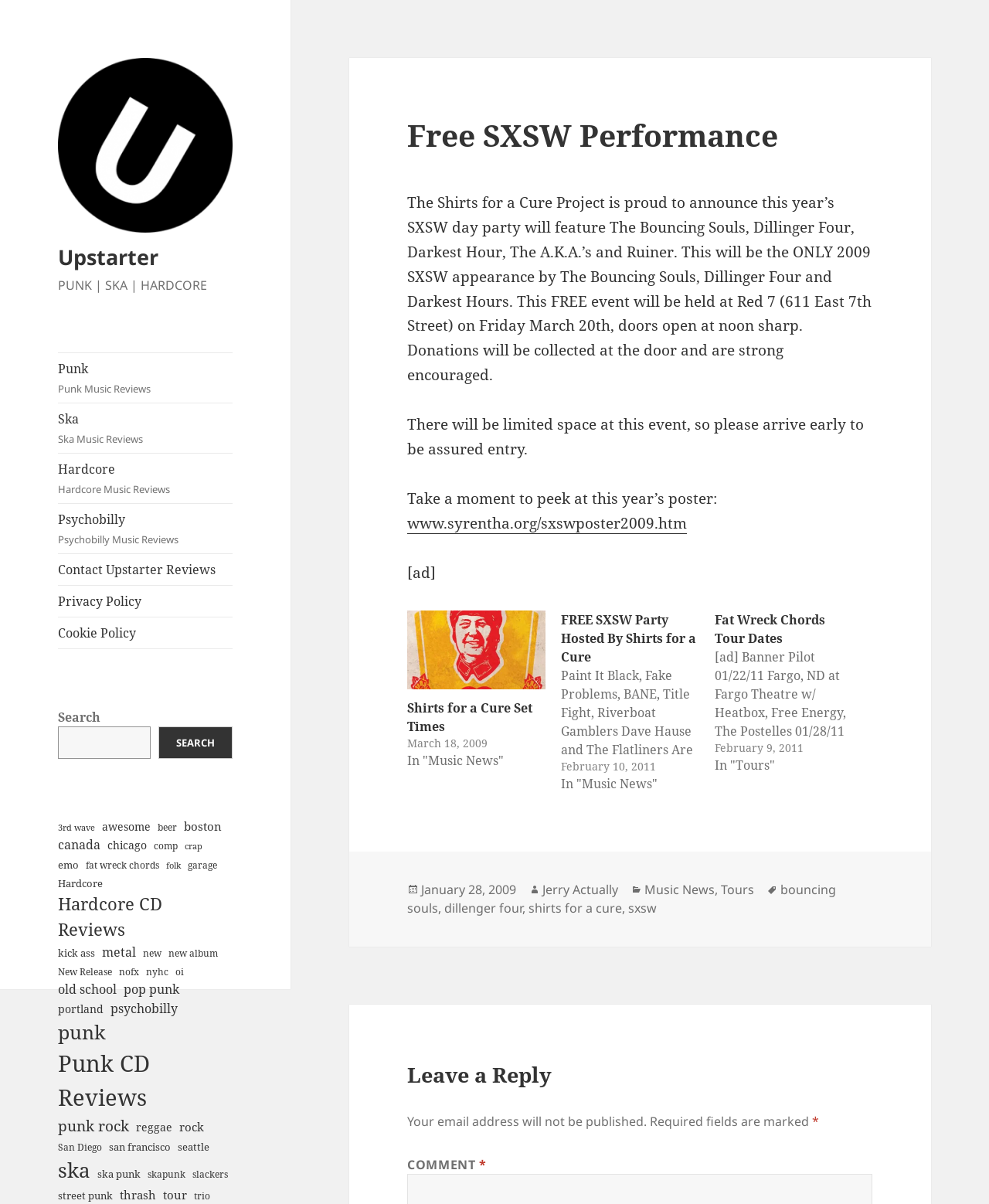Locate the bounding box coordinates of the area that needs to be clicked to fulfill the following instruction: "View Punk music reviews". The coordinates should be in the format of four float numbers between 0 and 1, namely [left, top, right, bottom].

[0.059, 0.294, 0.235, 0.335]